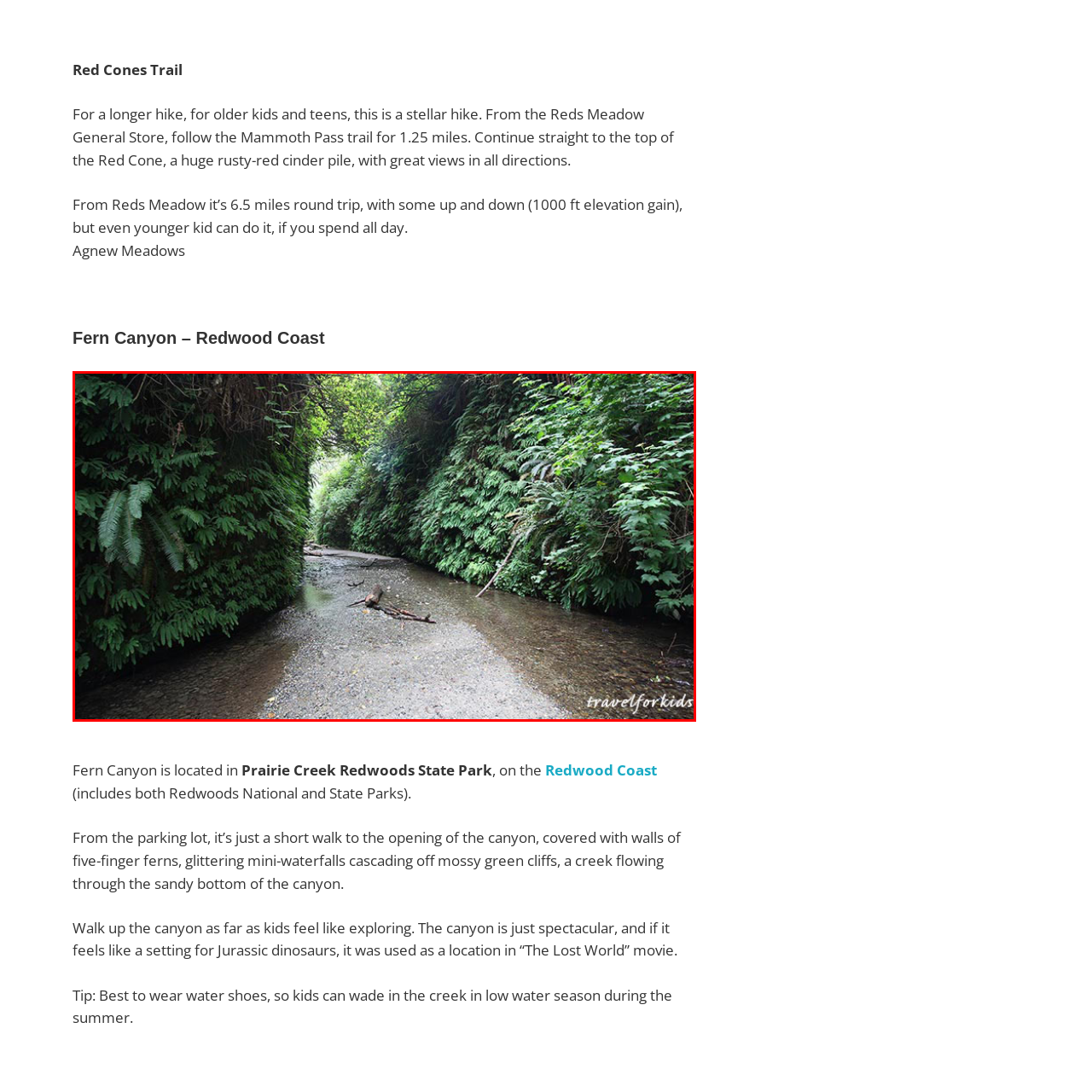What is the surface of the canyon floor?
Focus on the content inside the red bounding box and offer a detailed explanation.

According to the caption, visitors can stroll along the sandy base of the canyon, indicating that the floor of the canyon is covered with sand.